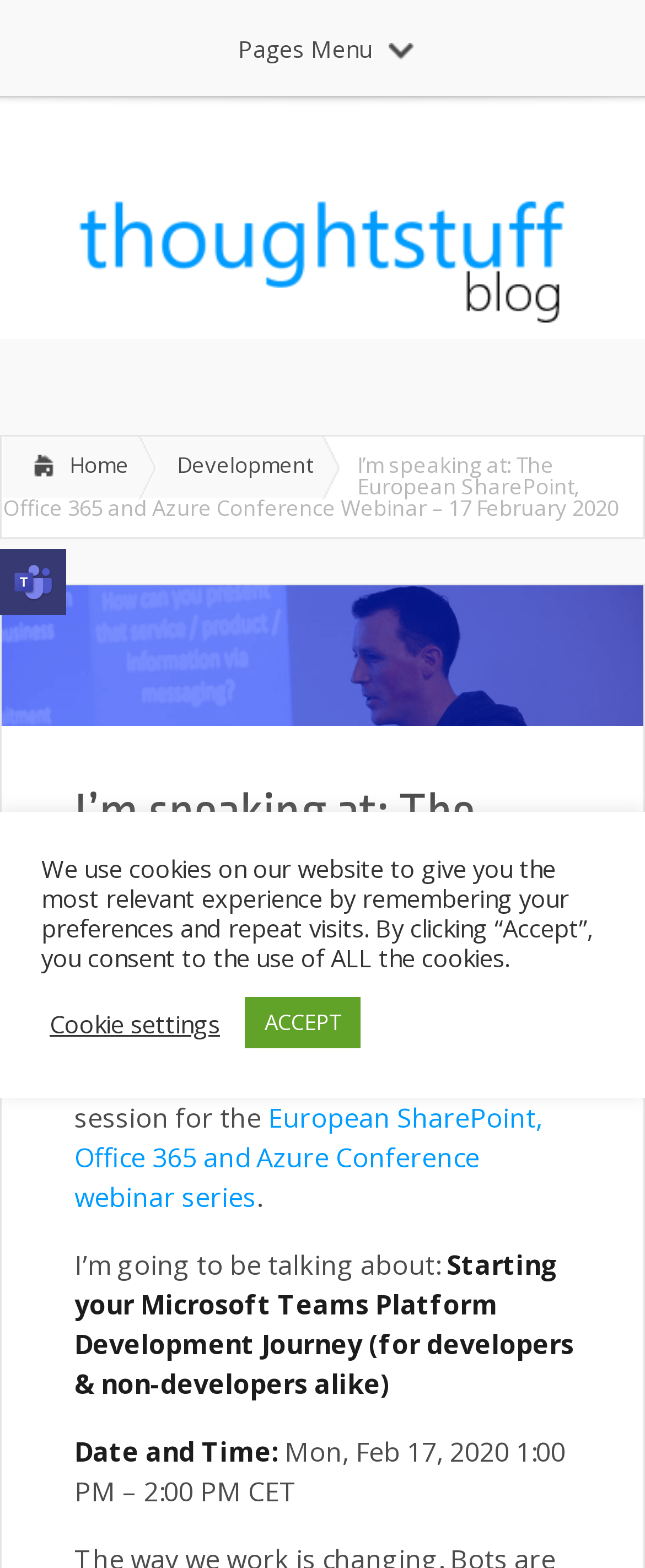Pinpoint the bounding box coordinates of the area that must be clicked to complete this instruction: "Click the Share to Microsoft Teams link".

[0.013, 0.369, 0.09, 0.392]